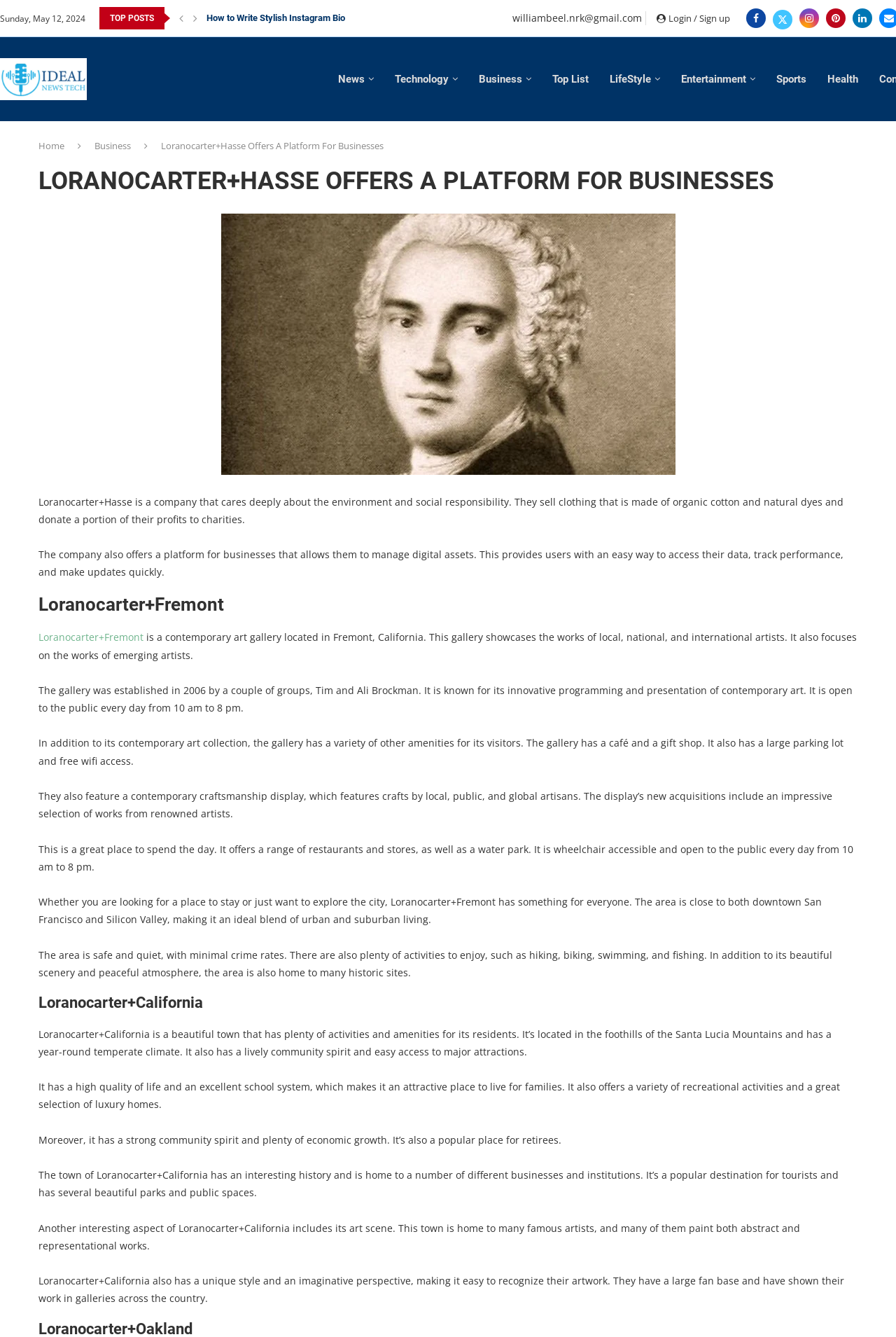Can you provide the bounding box coordinates for the element that should be clicked to implement the instruction: "Go to the 'Business' section"?

[0.105, 0.104, 0.146, 0.114]